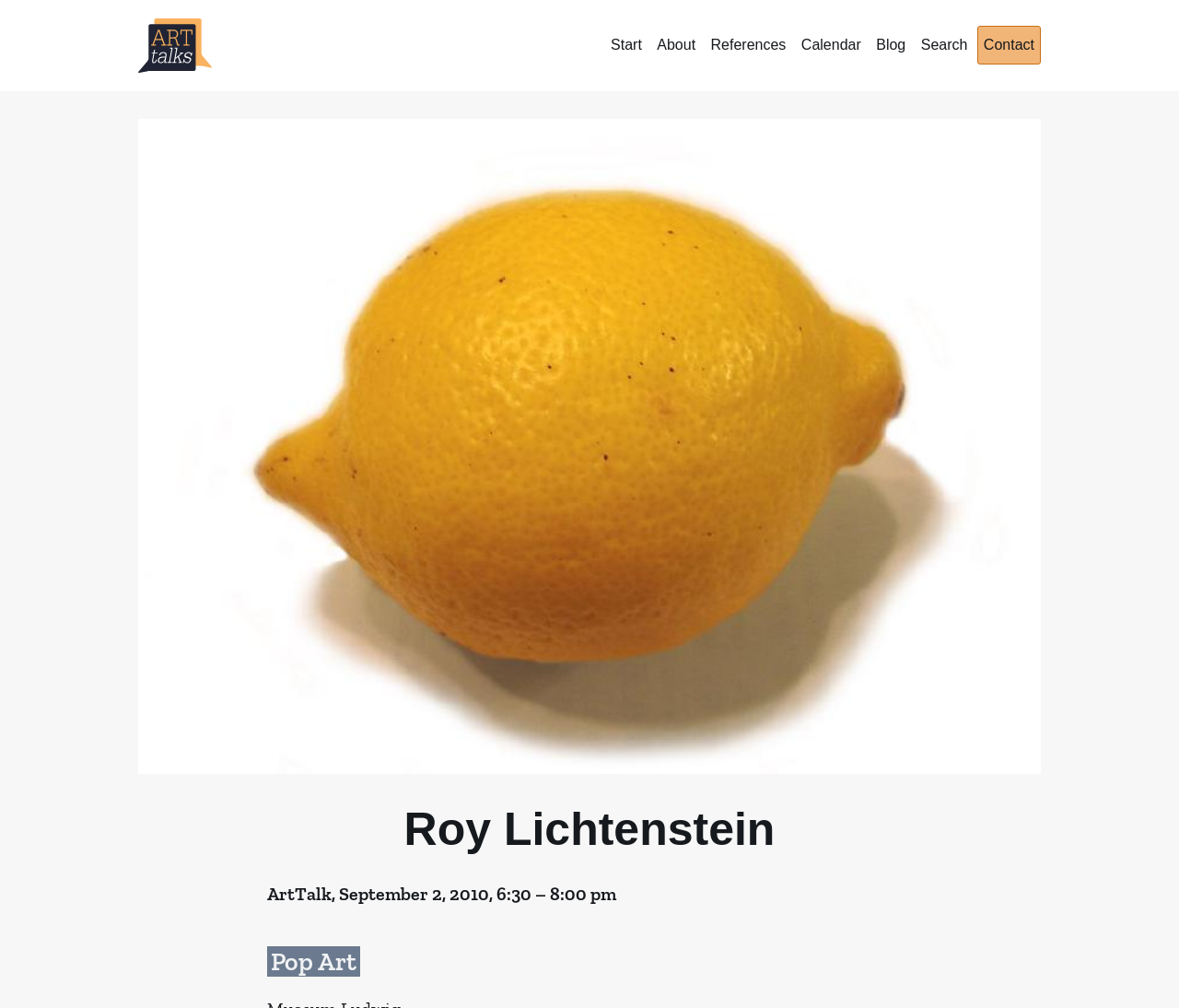Determine the bounding box coordinates of the section to be clicked to follow the instruction: "go to the About page". The coordinates should be given as four float numbers between 0 and 1, formatted as [left, top, right, bottom].

[0.553, 0.027, 0.595, 0.063]